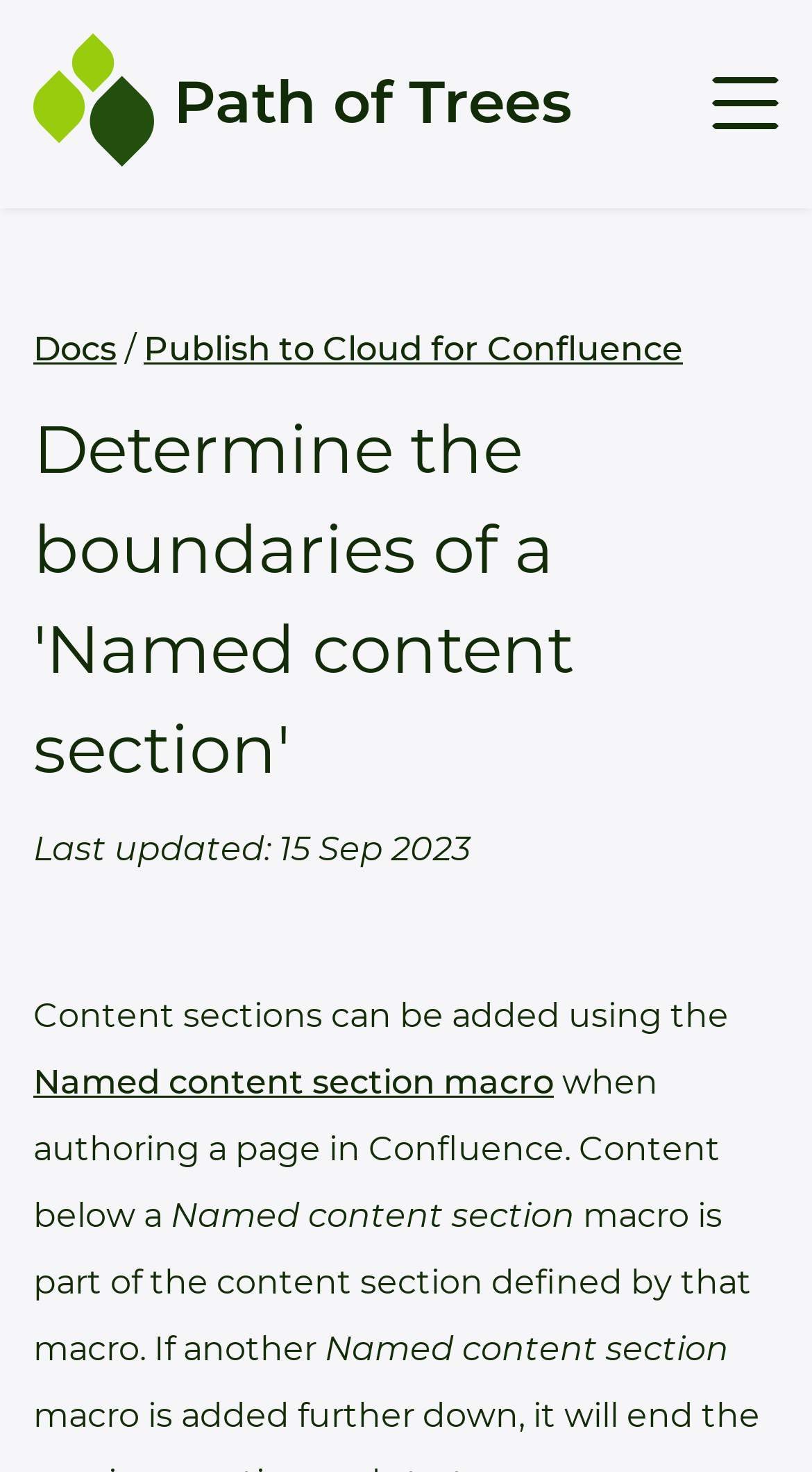Identify and provide the bounding box coordinates of the UI element described: "Named content section macro". The coordinates should be formatted as [left, top, right, bottom], with each number being a float between 0 and 1.

[0.041, 0.722, 0.682, 0.749]